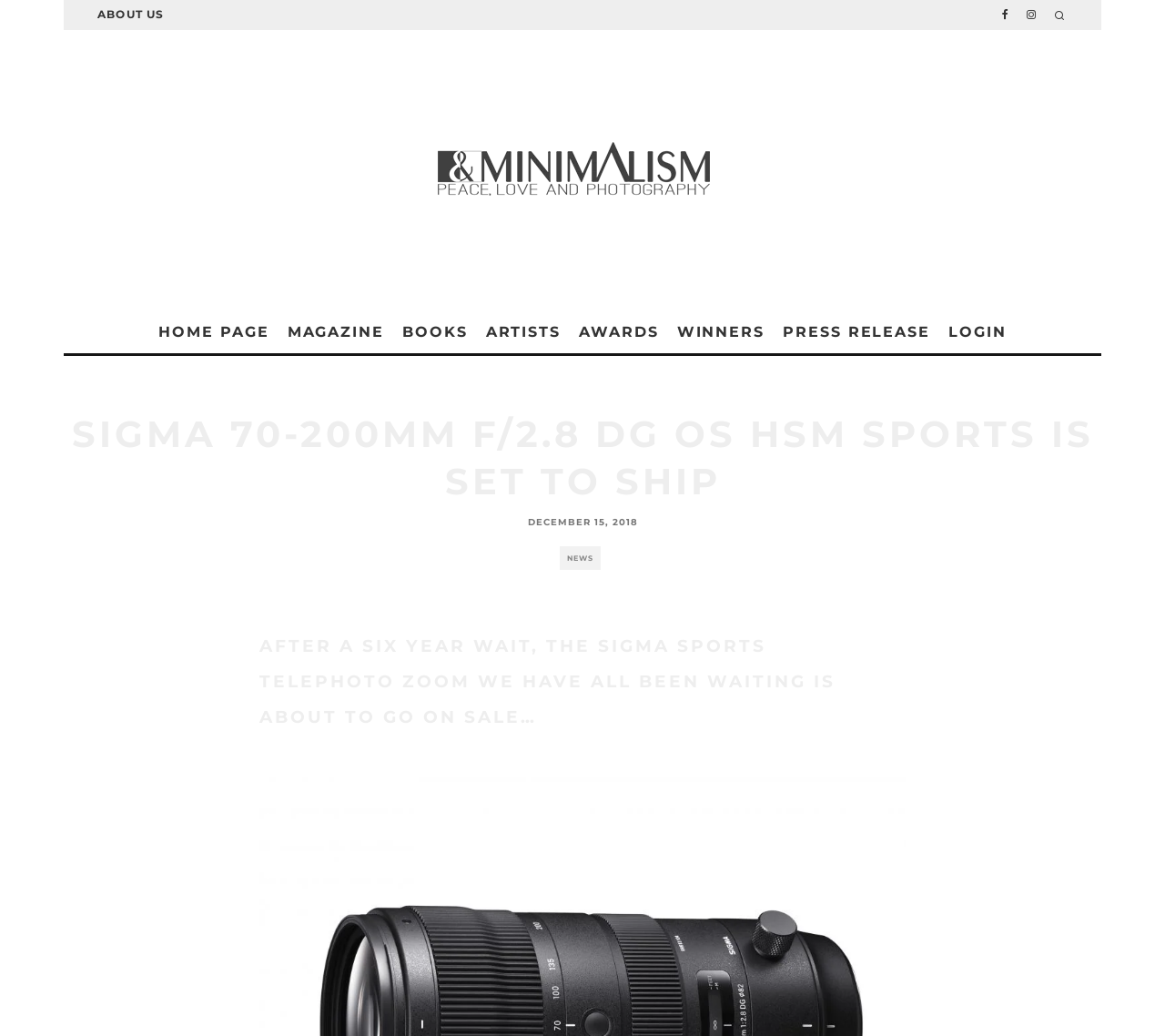Could you locate the bounding box coordinates for the section that should be clicked to accomplish this task: "go to about us page".

[0.078, 0.0, 0.147, 0.028]